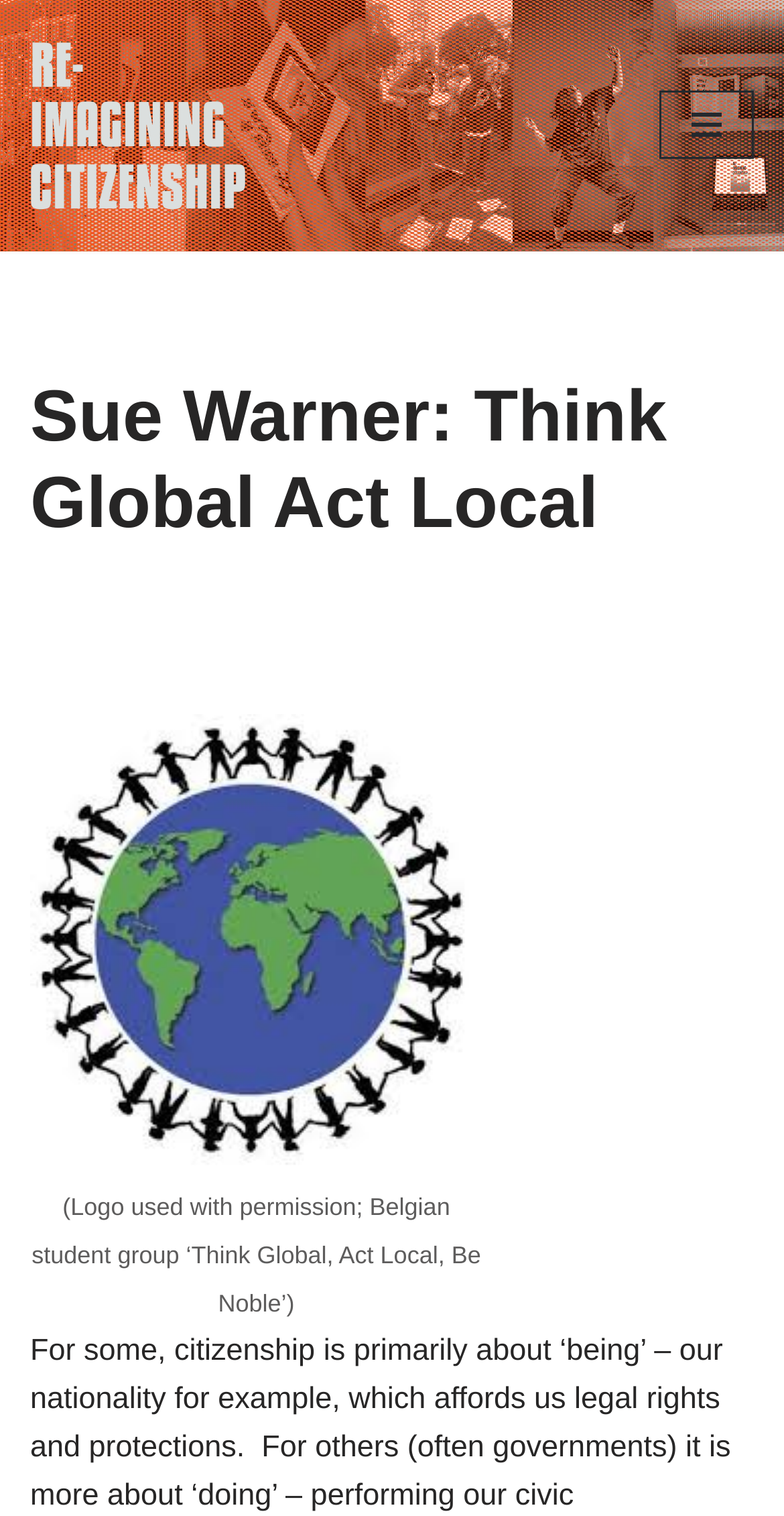Summarize the contents and layout of the webpage in detail.

The webpage is about Sue Warner's project, "Think Global Act Local – Re-Imagining Citizenship". At the top-left corner, there is a "Skip to content" link. Below it, a link with a brief description of the project, "Re-Imagining Citizenship Participatory project generating creative responses", is located. 

On the top-right corner, a "Navigation Menu" button is situated. When expanded, it reveals a heading that reads "Sue Warner: Think Global Act Local". Below the heading, there is a small non-descriptive text element. 

A figure with a logo is positioned below the navigation menu button. The logo is described as "Logo used with permission; Belgian student group ‘Think Global, Act Local, Be Noble’". There is also a non-descriptive link within the figure.